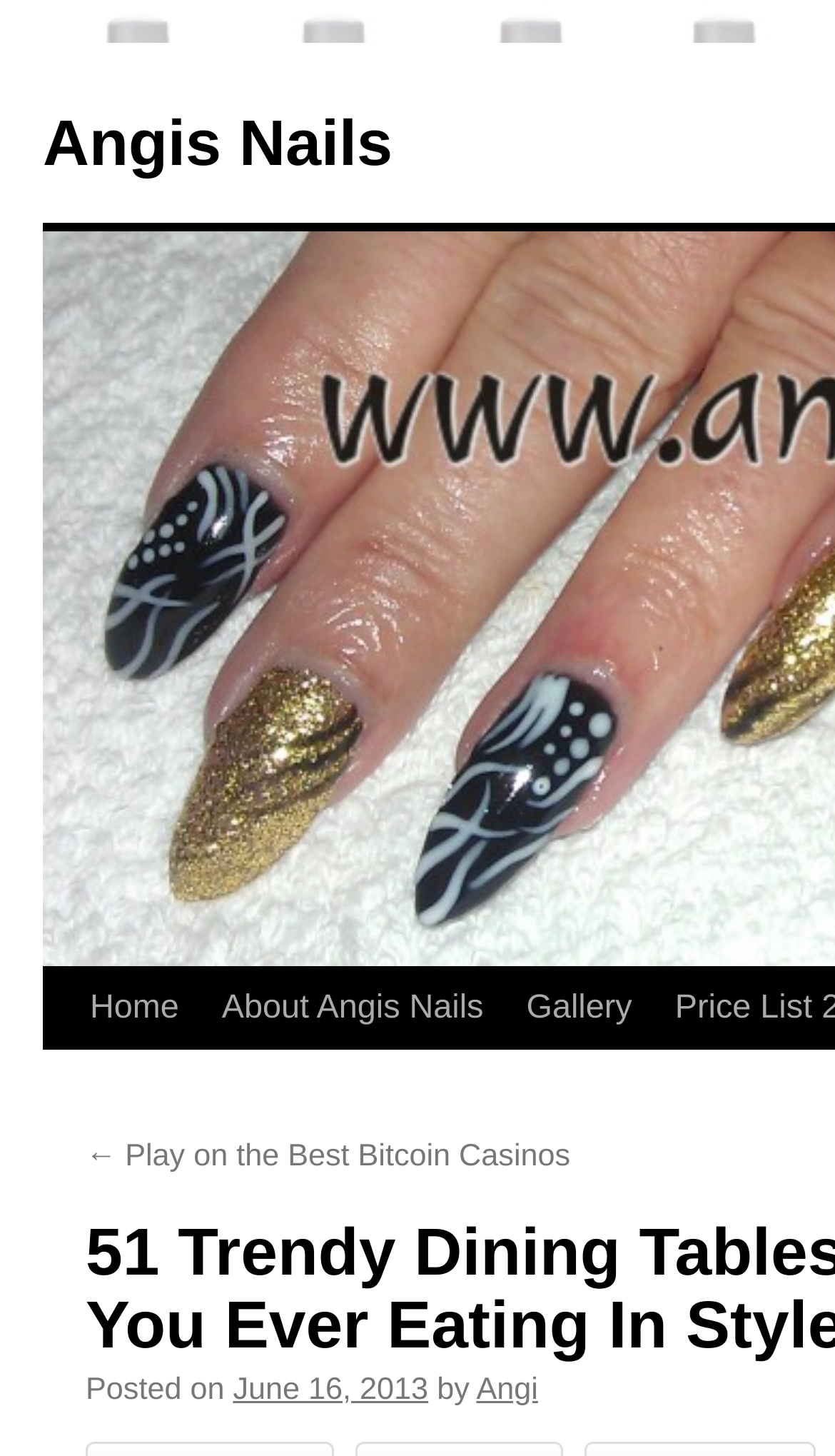Using the provided element description "Angis Nails", determine the bounding box coordinates of the UI element.

[0.051, 0.075, 0.47, 0.124]